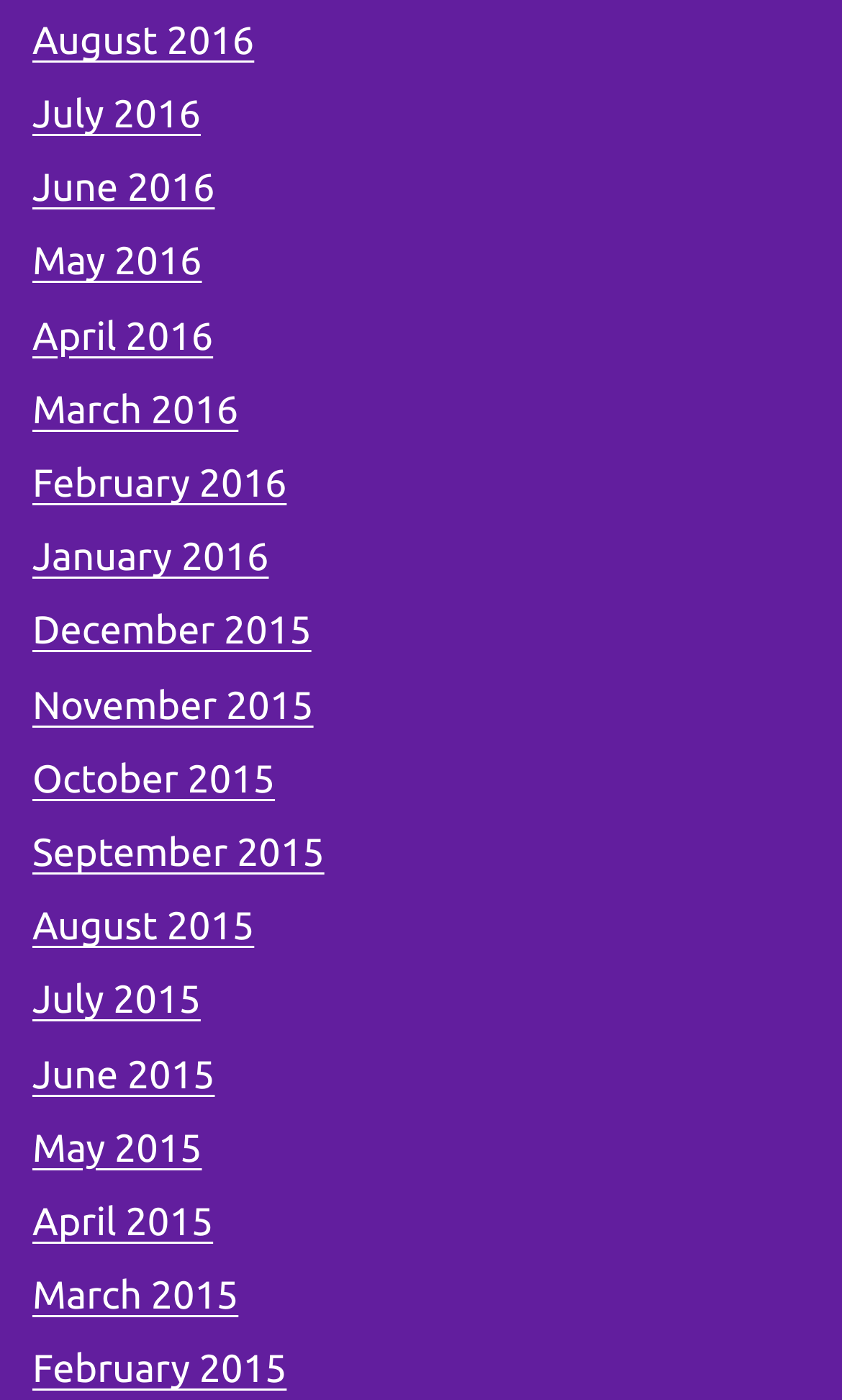Using the provided description April 2016, find the bounding box coordinates for the UI element. Provide the coordinates in (top-left x, top-left y, bottom-right x, bottom-right y) format, ensuring all values are between 0 and 1.

[0.038, 0.225, 0.253, 0.255]